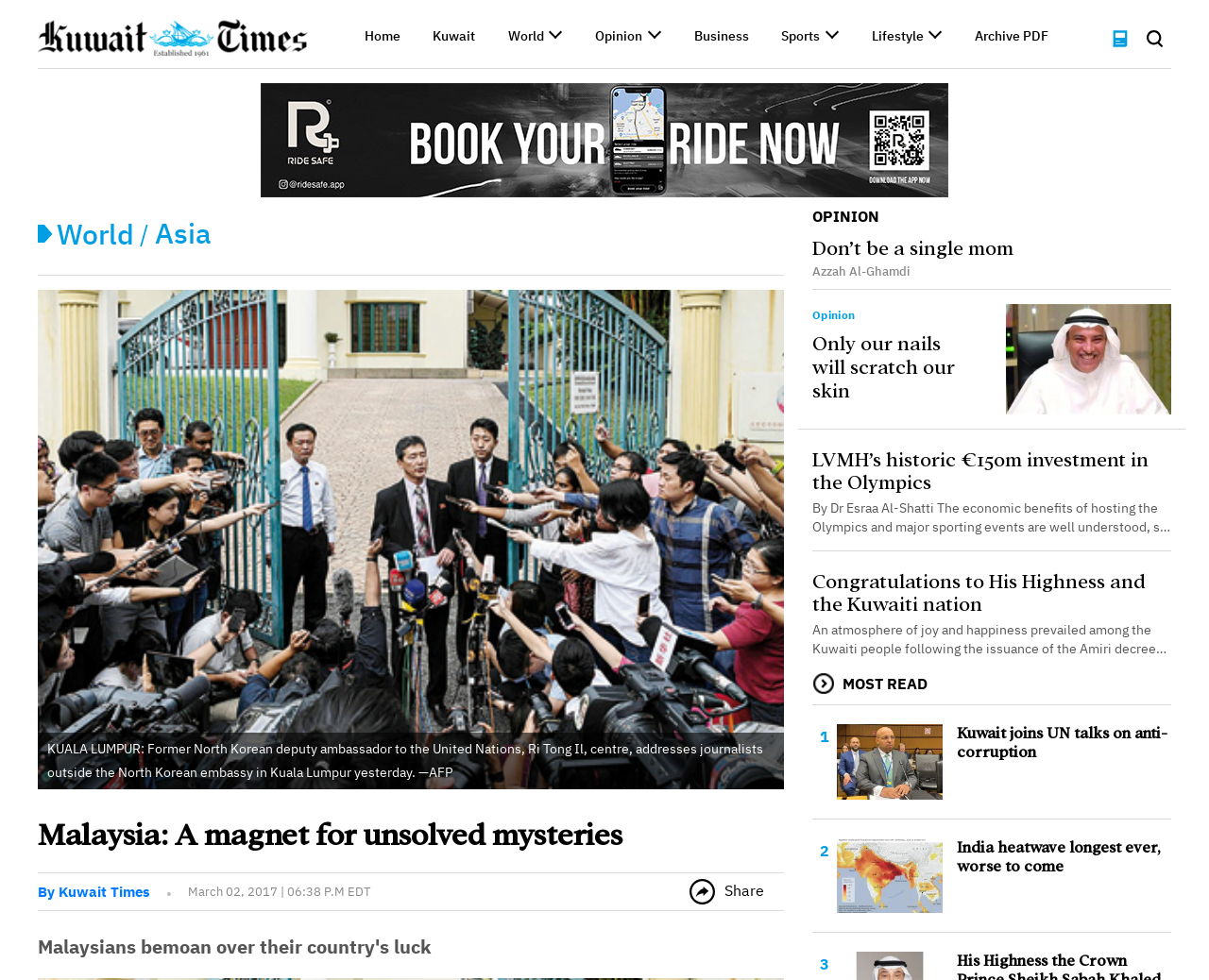What is the country where the former North Korean deputy ambassador is speaking?
Answer the question with a single word or phrase derived from the image.

Malaysia